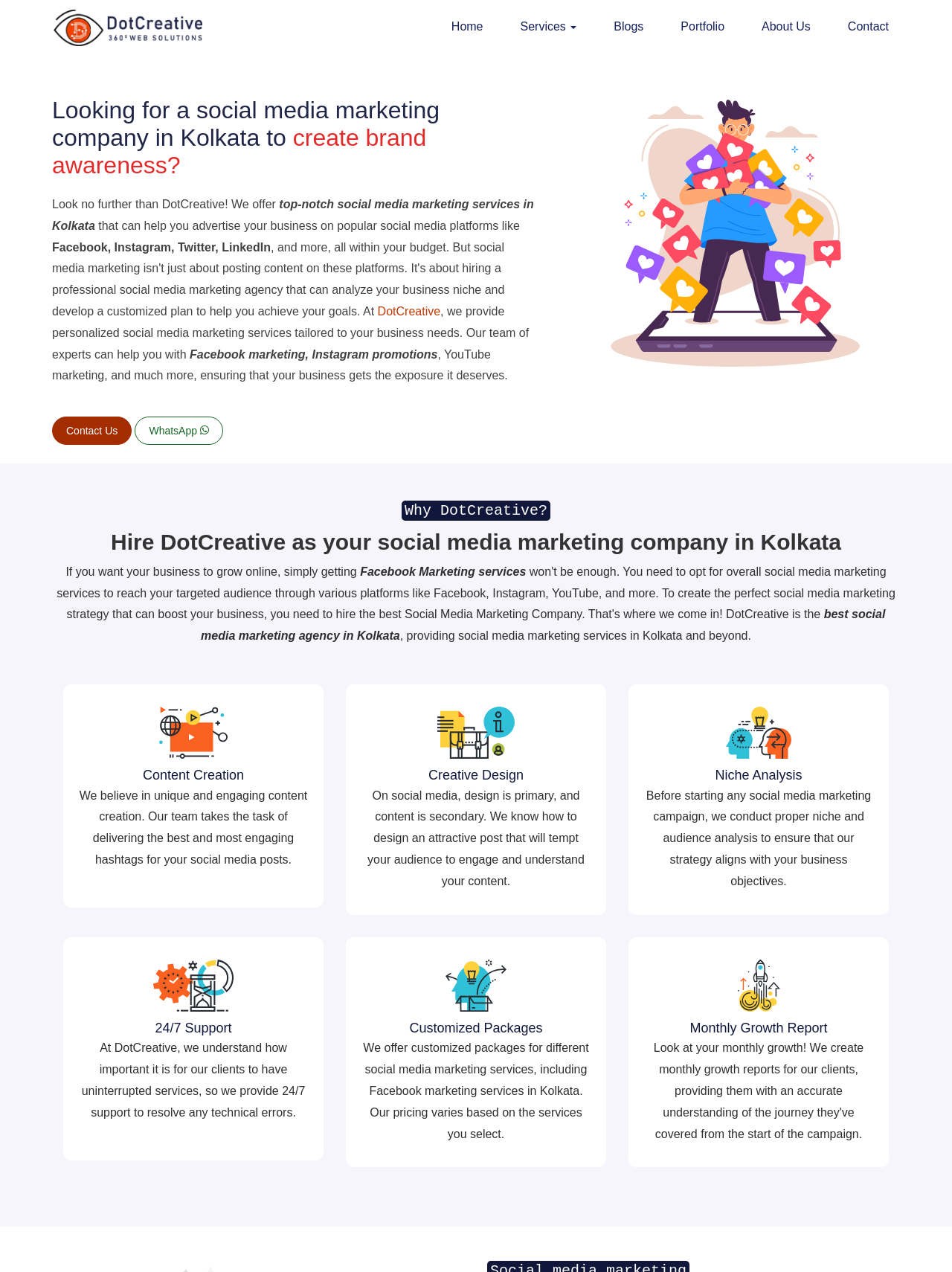Find the bounding box coordinates of the clickable area required to complete the following action: "Contact us through WhatsApp".

[0.142, 0.328, 0.234, 0.35]